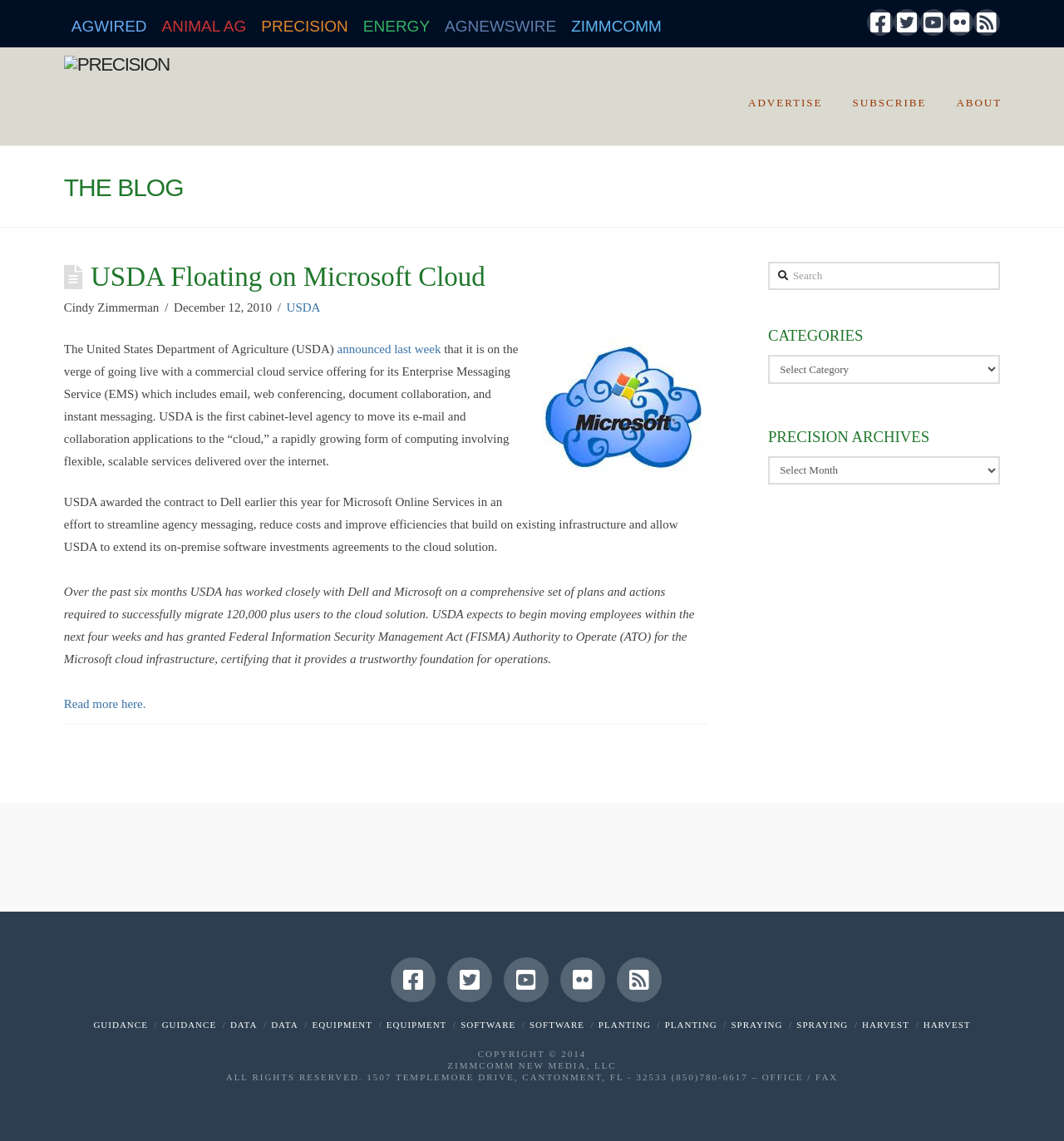How many social media links are there?
Examine the image closely and answer the question with as much detail as possible.

I counted the social media links at the top right corner of the webpage, which are Facebook, Twitter, YouTube, Flickr, and RSS, and there are 5 in total.